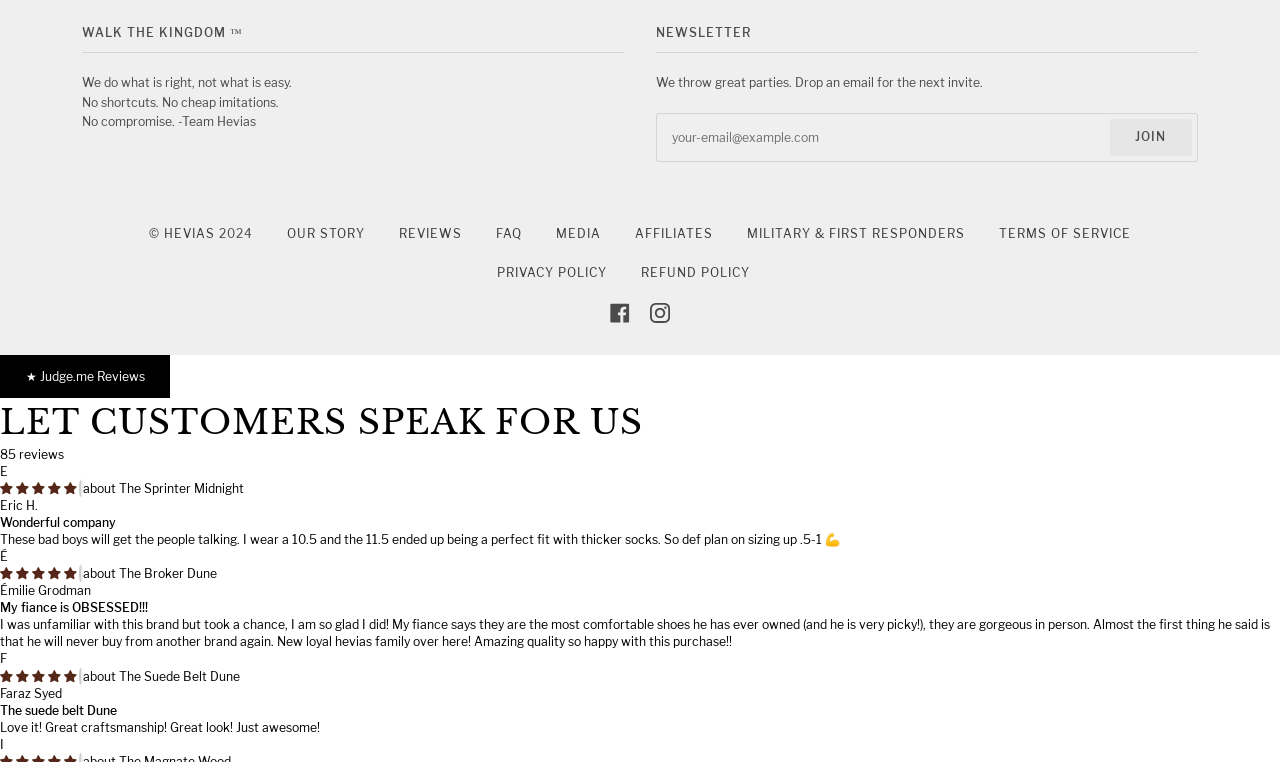Identify the bounding box coordinates of the region that needs to be clicked to carry out this instruction: "Read more about OUR STORY". Provide these coordinates as four float numbers ranging from 0 to 1, i.e., [left, top, right, bottom].

[0.224, 0.296, 0.285, 0.316]